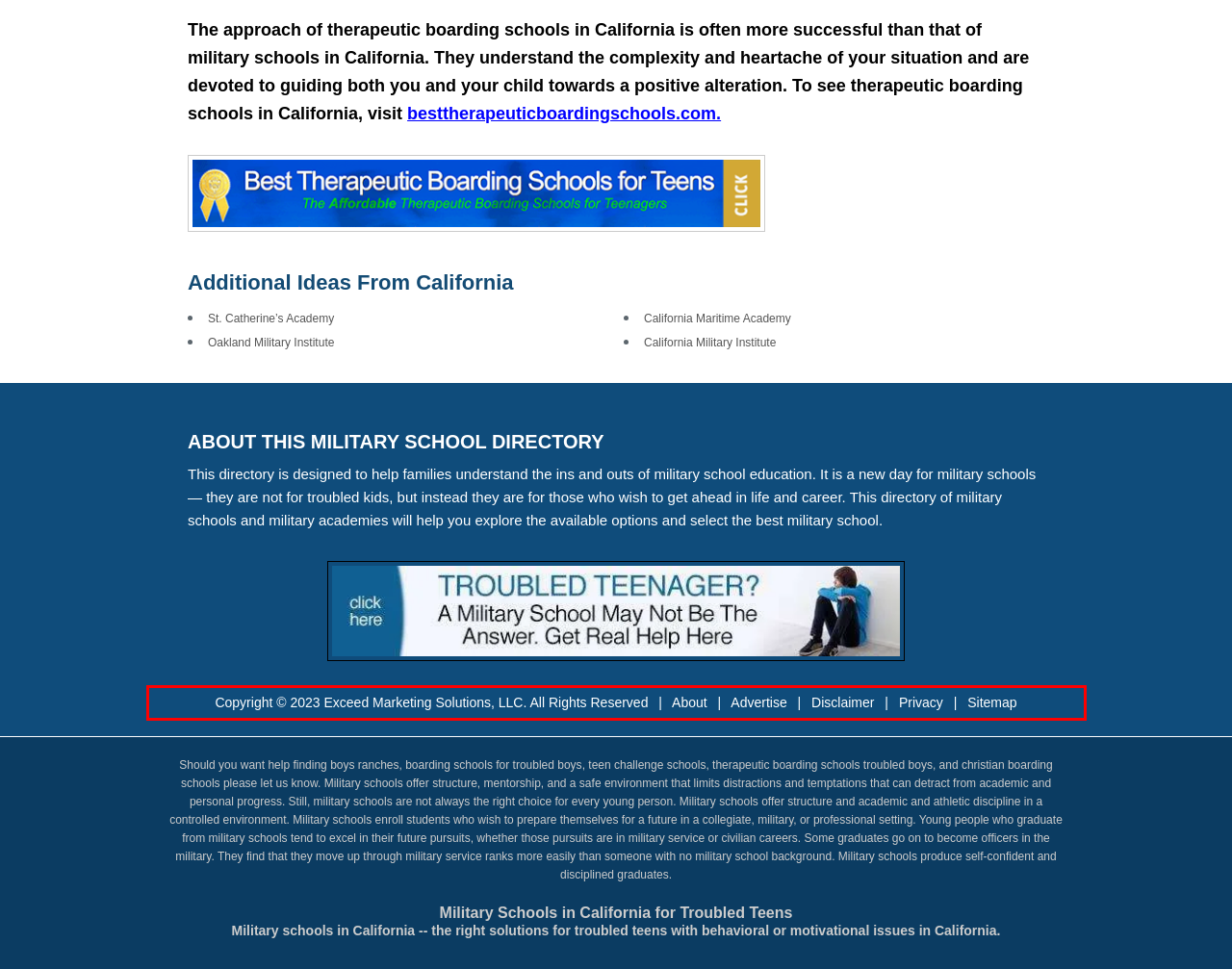Observe the screenshot of the webpage, locate the red bounding box, and extract the text content within it.

Copyright © 2023 Exceed Marketing Solutions, LLC. All Rights Reserved | About | Advertise | Disclaimer | Privacy | Sitemap